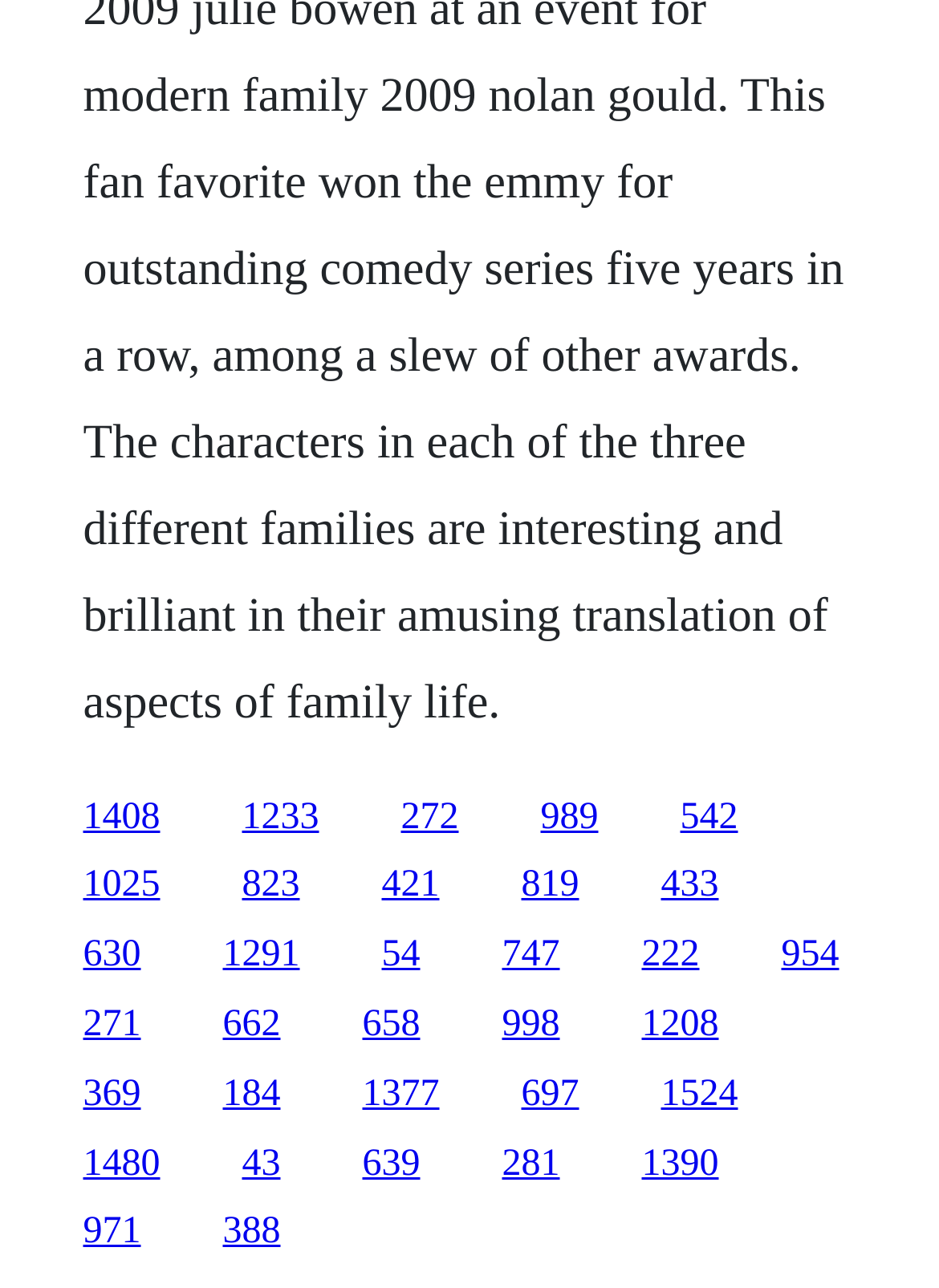Determine the bounding box coordinates for the region that must be clicked to execute the following instruction: "click the first link".

[0.088, 0.618, 0.171, 0.65]